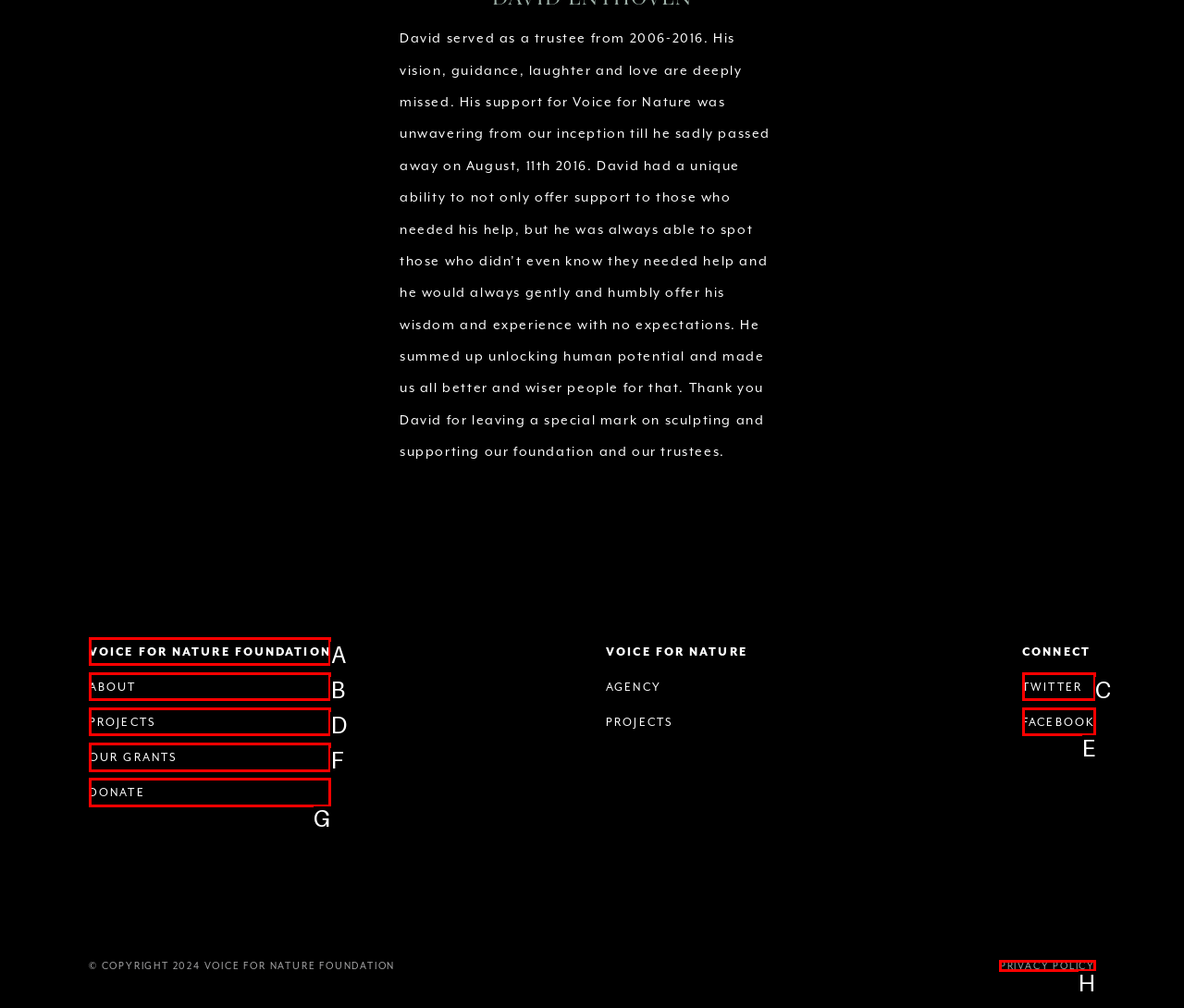Determine which HTML element to click on in order to complete the action: Click on the 'Next' button.
Reply with the letter of the selected option.

None